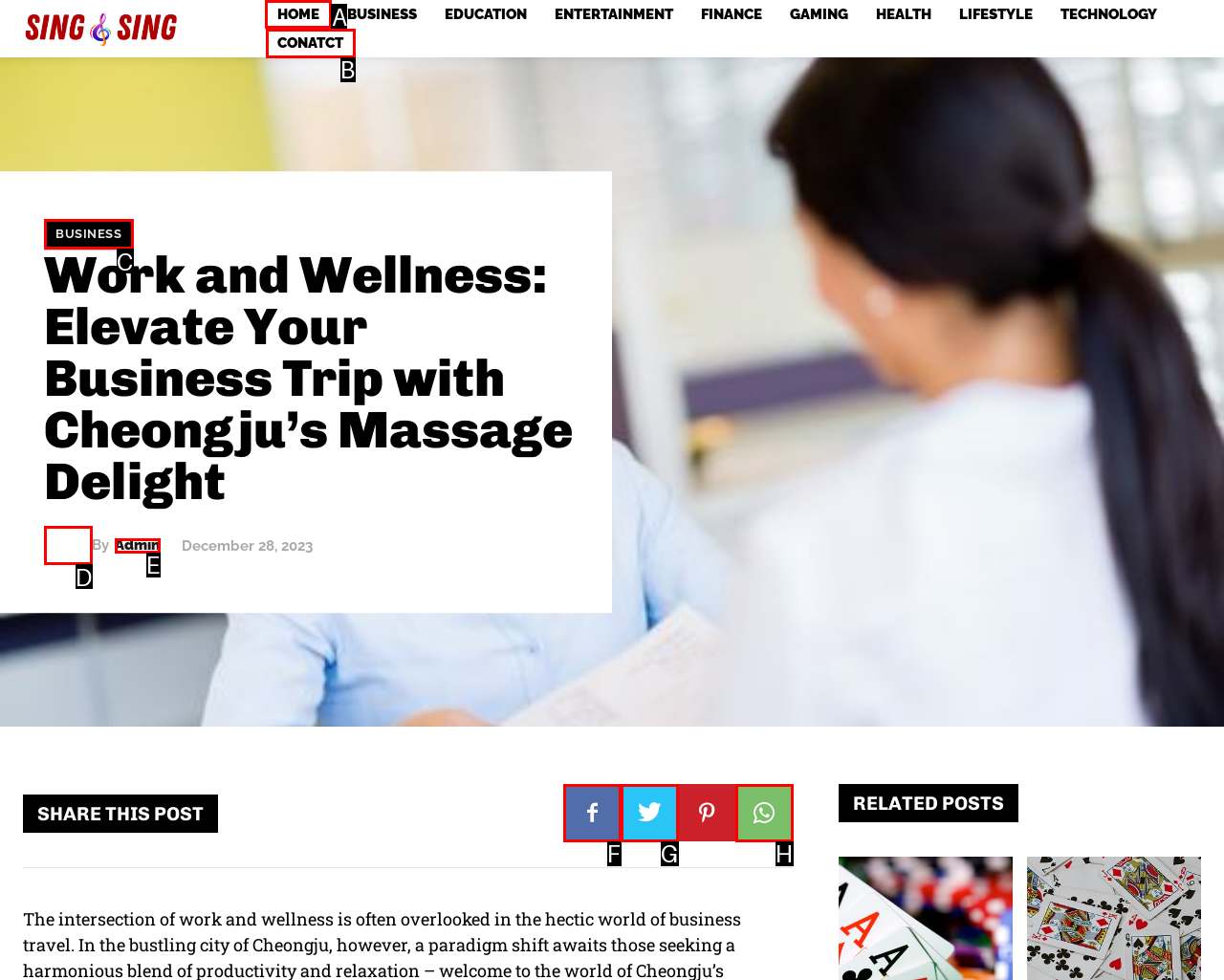Point out the HTML element I should click to achieve the following: Click the HOME link Reply with the letter of the selected element.

A